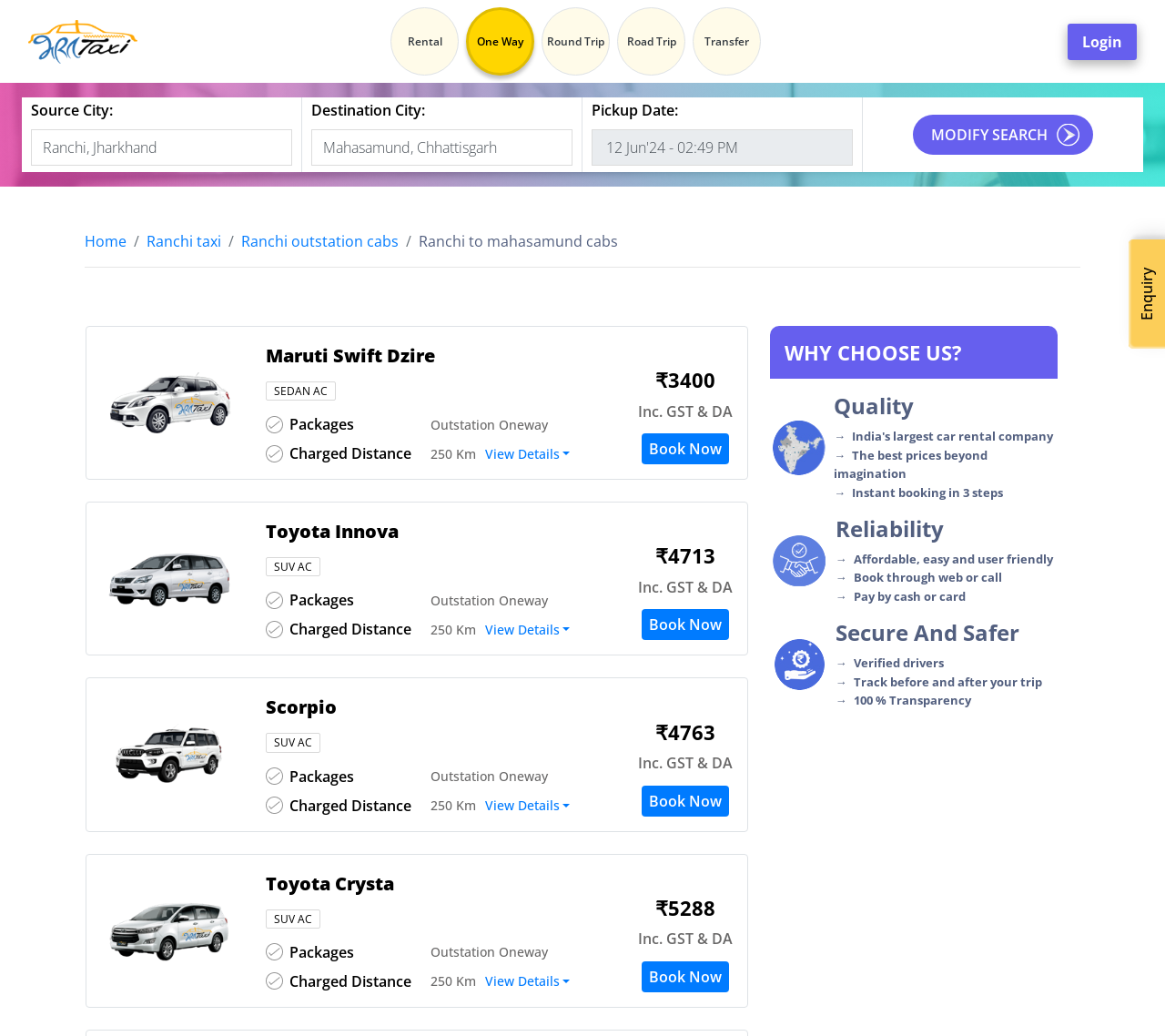What is the fare for the Maruti Swift Dzire?
From the image, respond with a single word or phrase.

₹3400